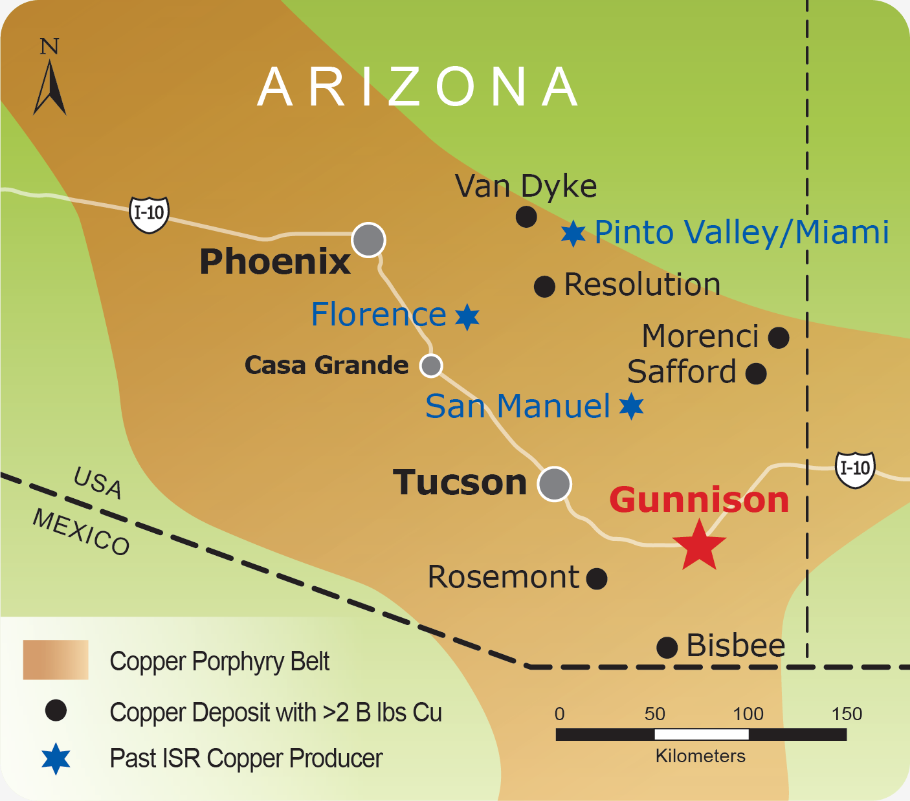What is the purpose of the directional indicator in the upper left corner?
From the image, provide a succinct answer in one word or a short phrase.

To ensure orientation